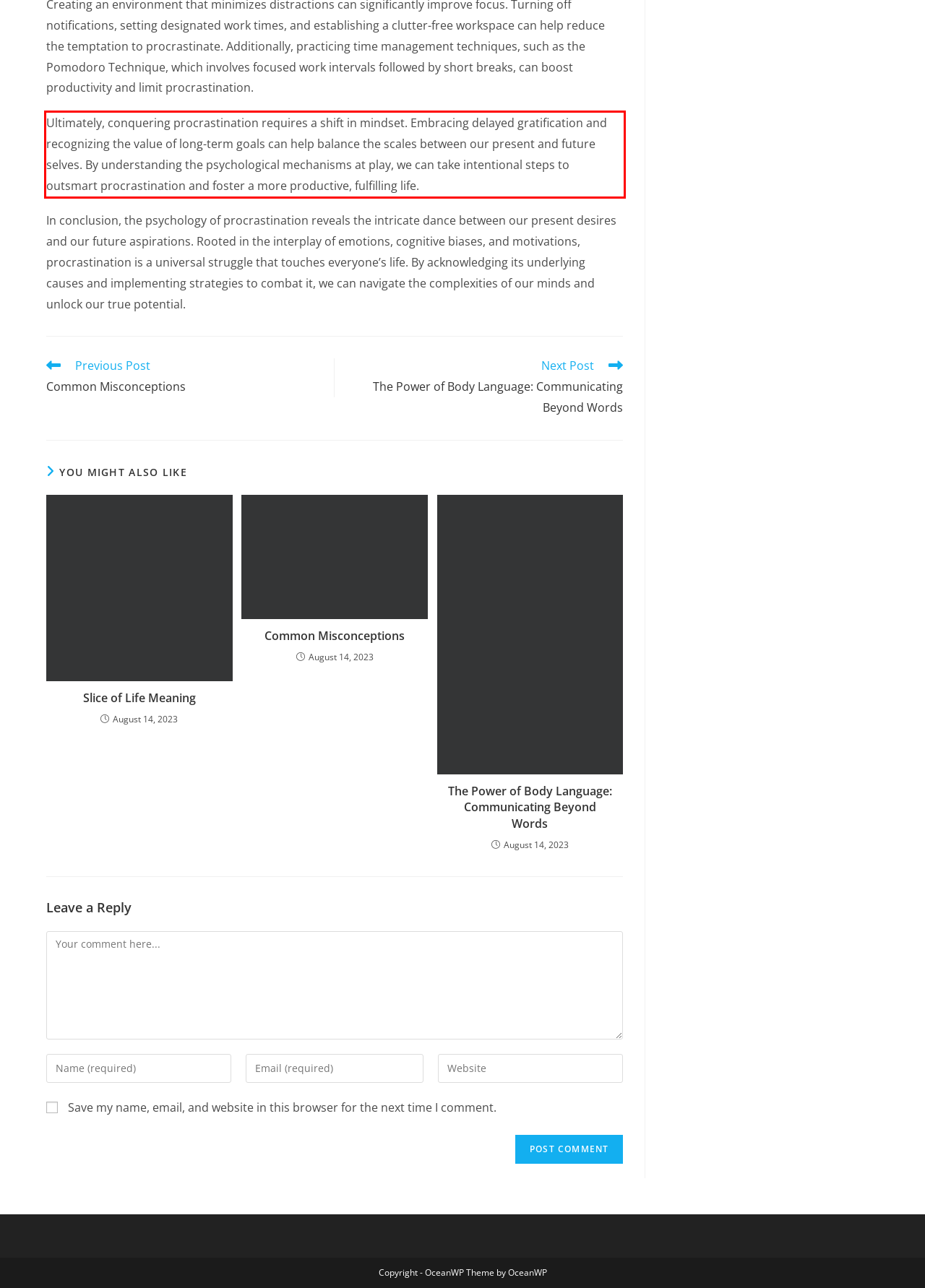You are presented with a screenshot containing a red rectangle. Extract the text found inside this red bounding box.

Ultimately, conquering procrastination requires a shift in mindset. Embracing delayed gratification and recognizing the value of long-term goals can help balance the scales between our present and future selves. By understanding the psychological mechanisms at play, we can take intentional steps to outsmart procrastination and foster a more productive, fulfilling life.